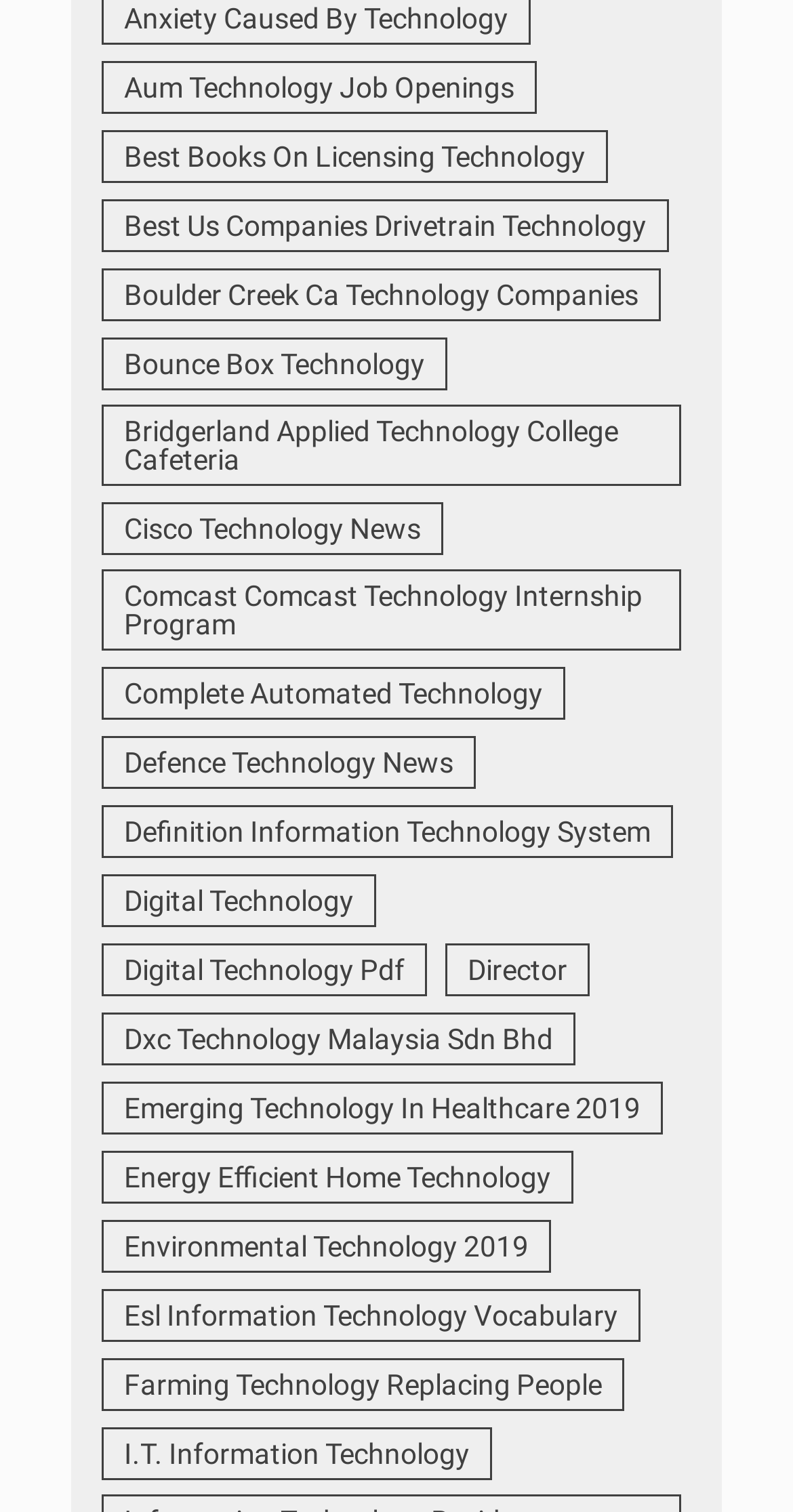Can you show the bounding box coordinates of the region to click on to complete the task described in the instruction: "Read about I.T. Information Technology"?

[0.128, 0.944, 0.621, 0.979]